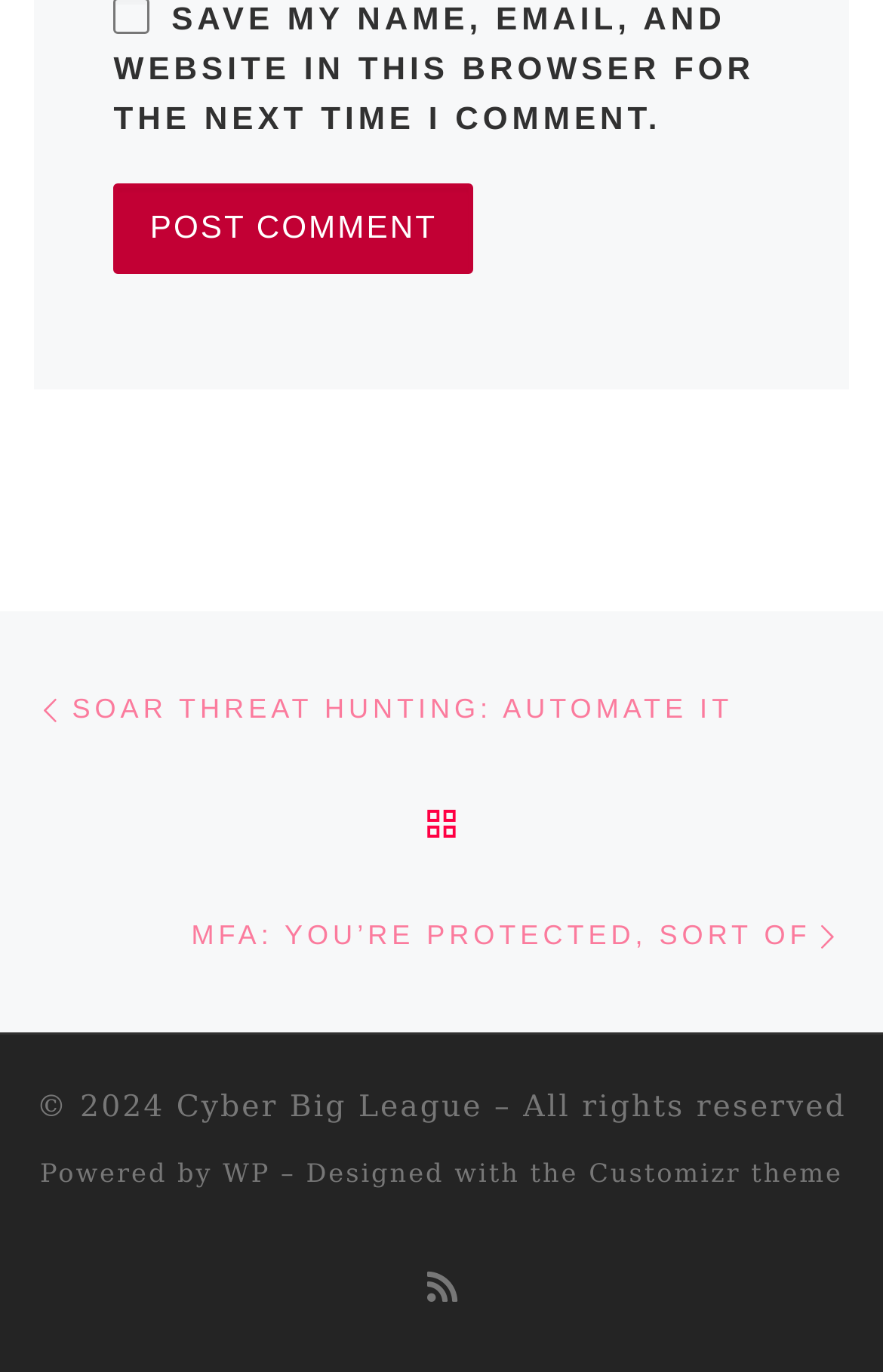What is the title of the previous post?
Answer the question with as much detail as possible.

I found a link element with the text 'SOAR THREAT HUNTING: AUTOMATE IT' which is located near the 'Previous post' text, indicating that it is the title of the previous post.